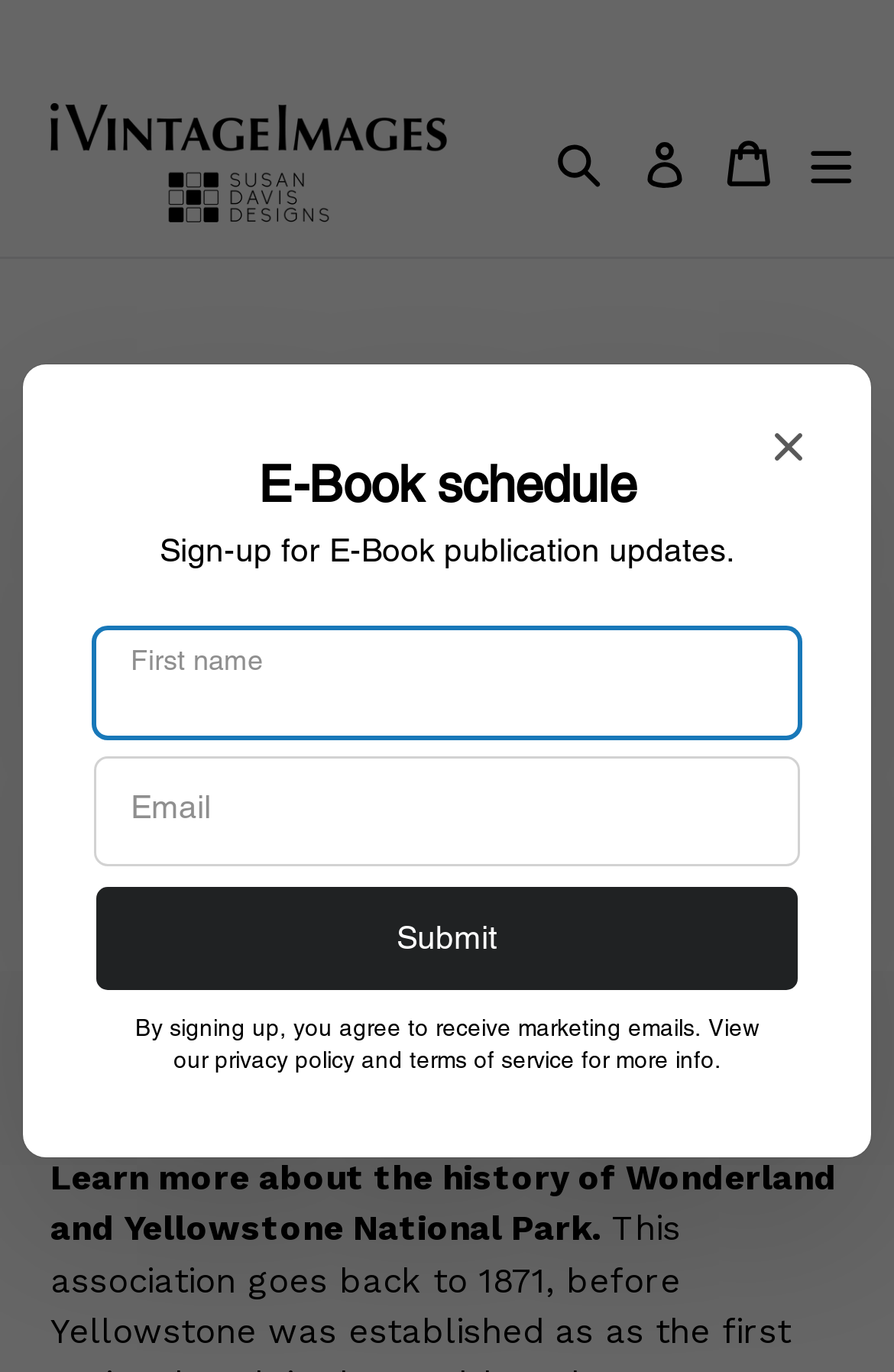Highlight the bounding box coordinates of the region I should click on to meet the following instruction: "View your cart".

[0.796, 0.064, 0.876, 0.173]